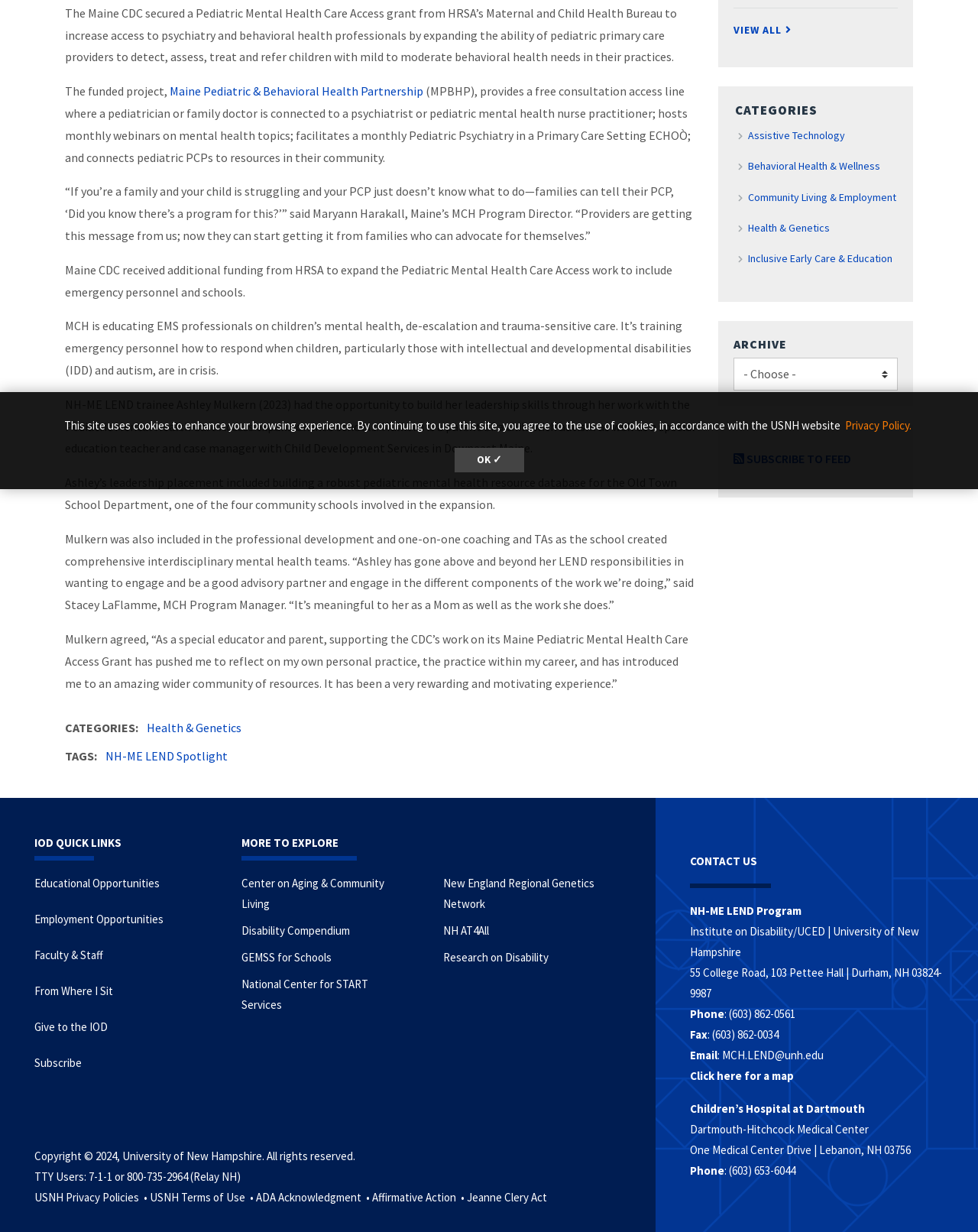Find the bounding box coordinates for the HTML element described as: "National Center for START Services". The coordinates should consist of four float values between 0 and 1, i.e., [left, top, right, bottom].

[0.247, 0.793, 0.377, 0.821]